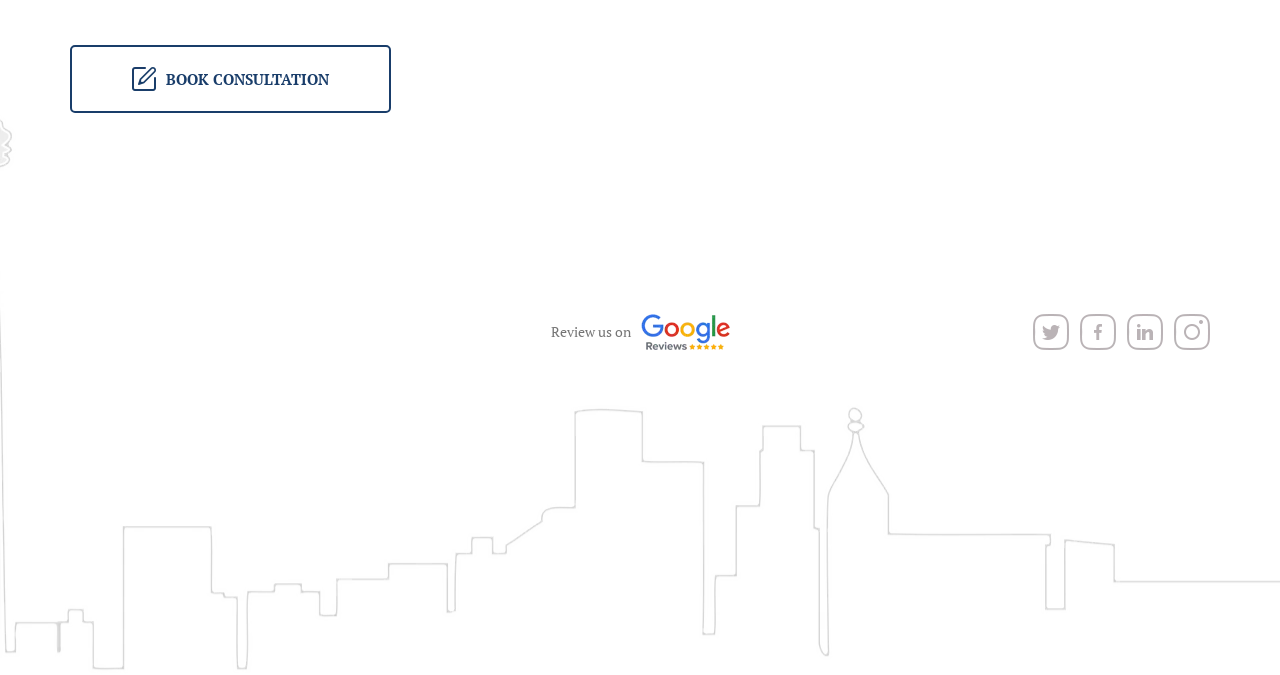How many social media platforms are linked on the webpage?
Based on the screenshot, respond with a single word or phrase.

4